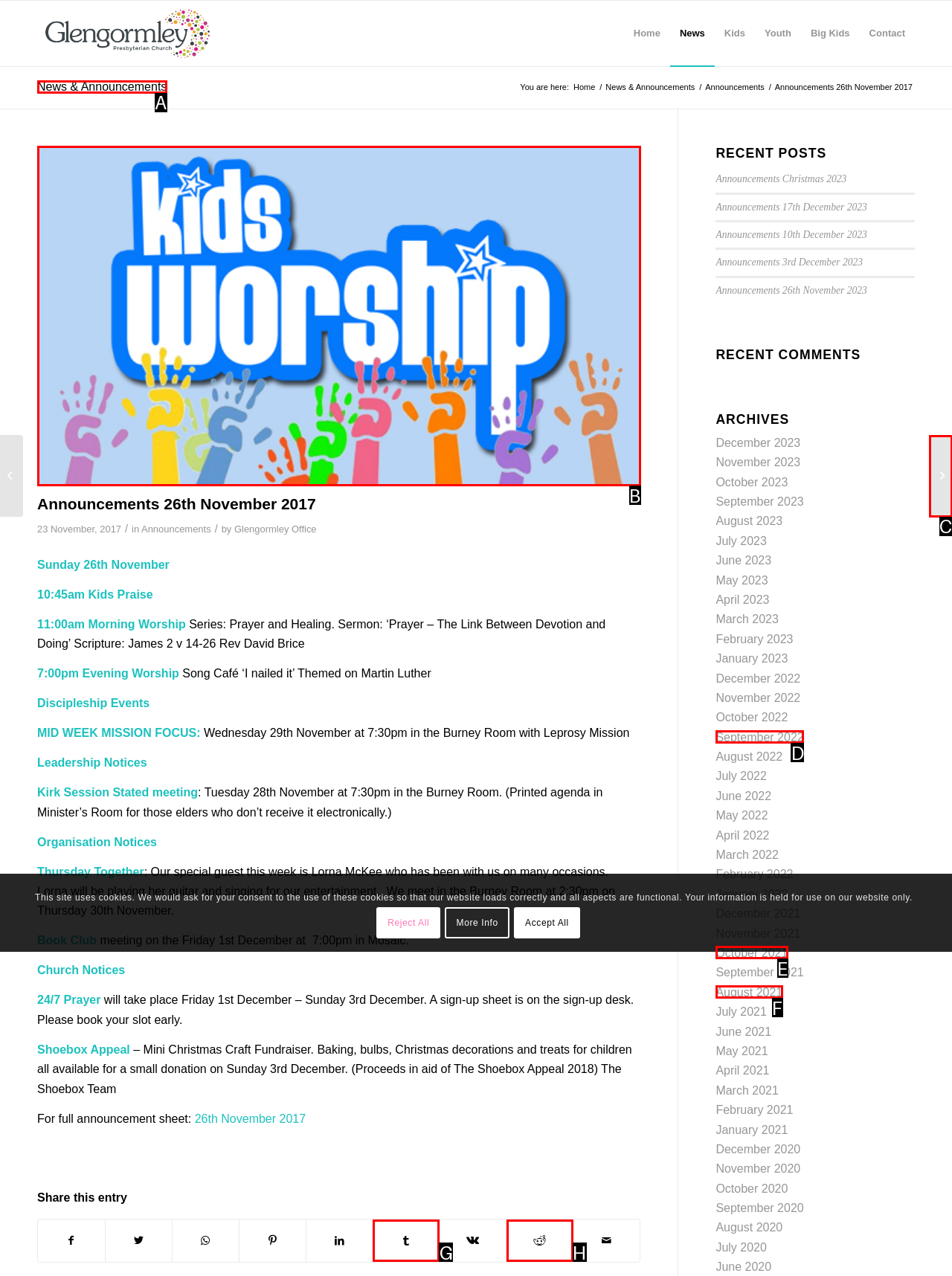Choose the option that best matches the element: Announcements Sunday 3rd December 2017
Respond with the letter of the correct option.

C